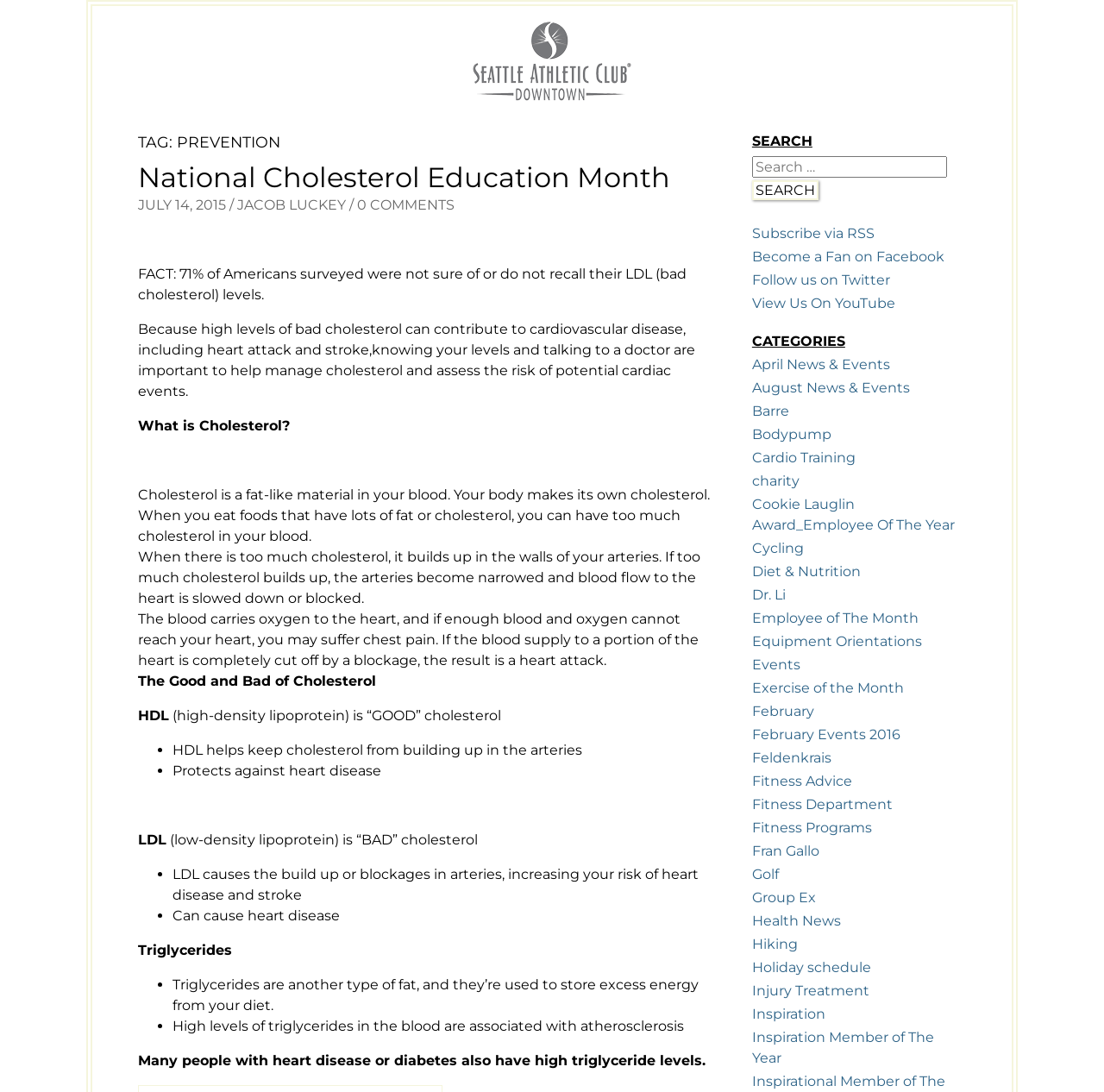Could you locate the bounding box coordinates for the section that should be clicked to accomplish this task: "Subscribe via RSS".

[0.681, 0.206, 0.792, 0.221]